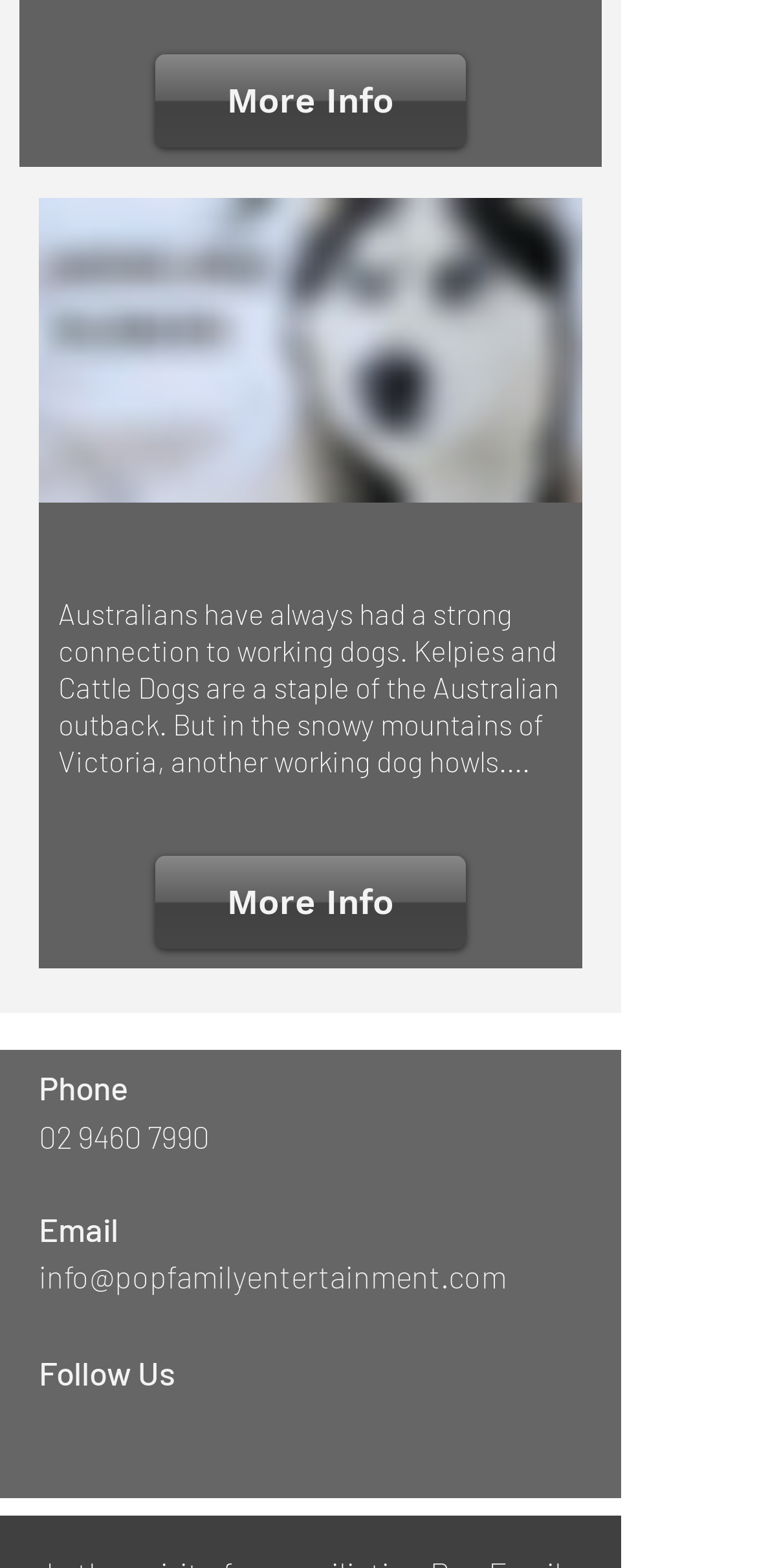What is the email address provided?
Please analyze the image and answer the question with as much detail as possible.

The email address is provided in the contact information section of the webpage, which is located at the bottom of the page.